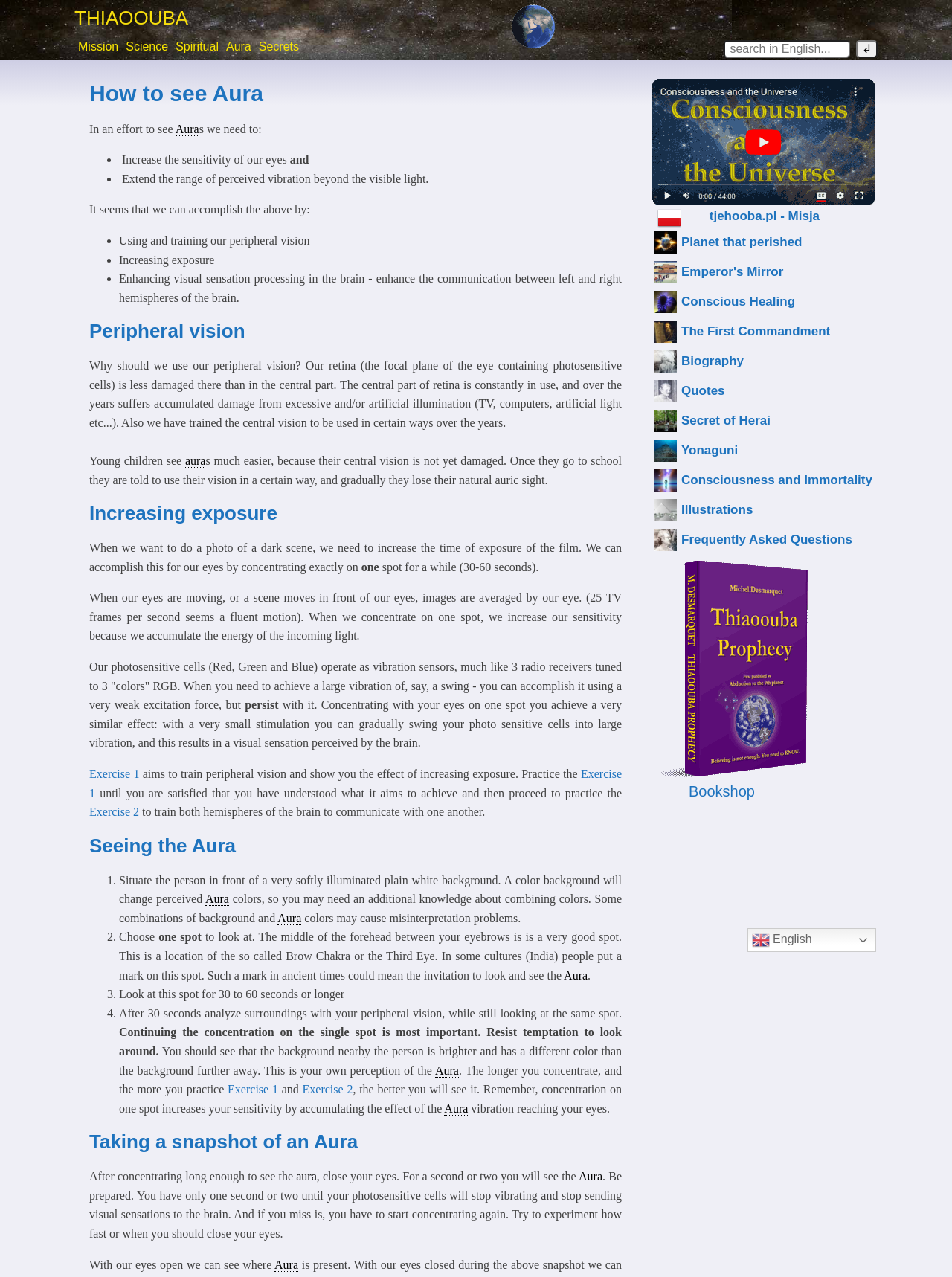Using the provided element description: "Aura", identify the bounding box coordinates. The coordinates should be four floats between 0 and 1 in the order [left, top, right, bottom].

[0.467, 0.863, 0.492, 0.873]